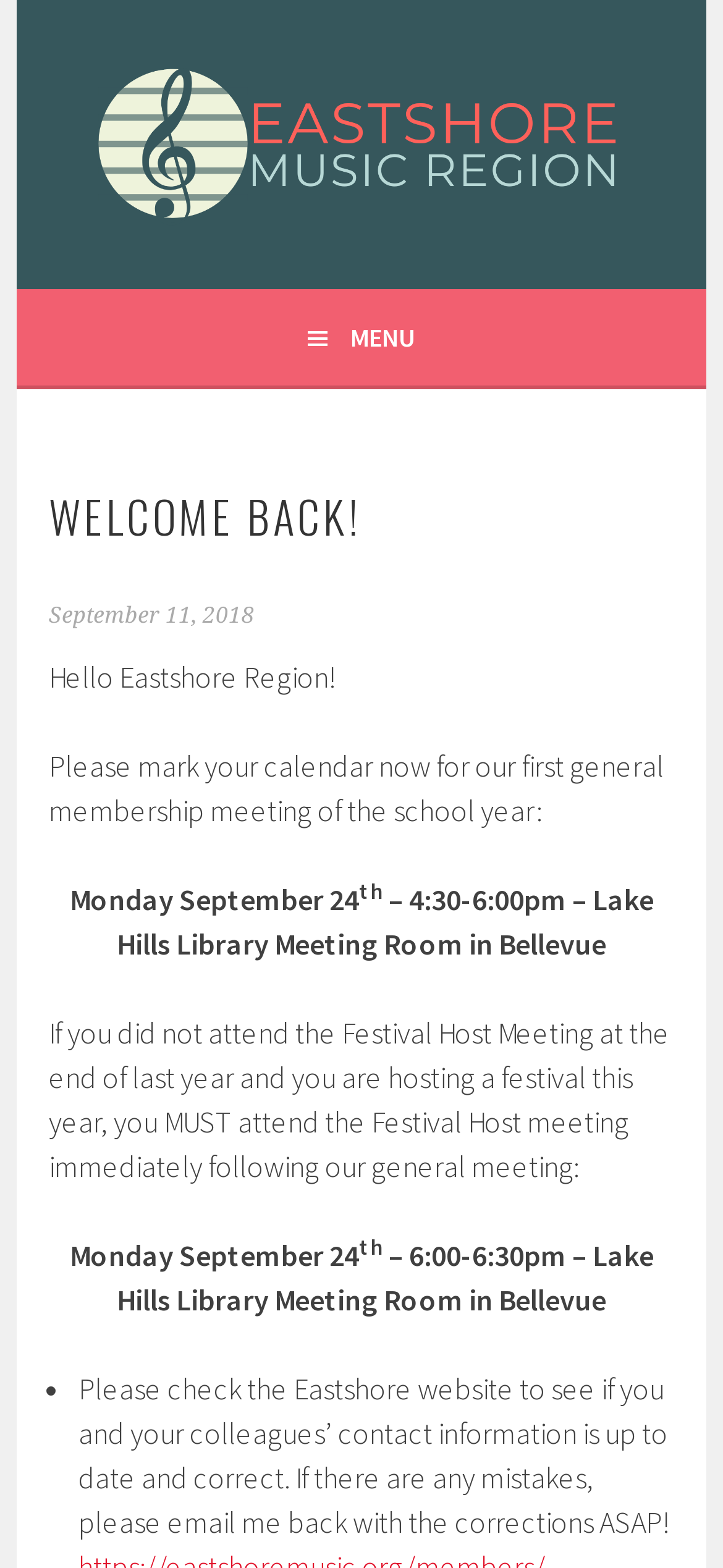Extract the bounding box coordinates for the described element: "Updates & Information". The coordinates should be represented as four float numbers between 0 and 1: [left, top, right, bottom].

None